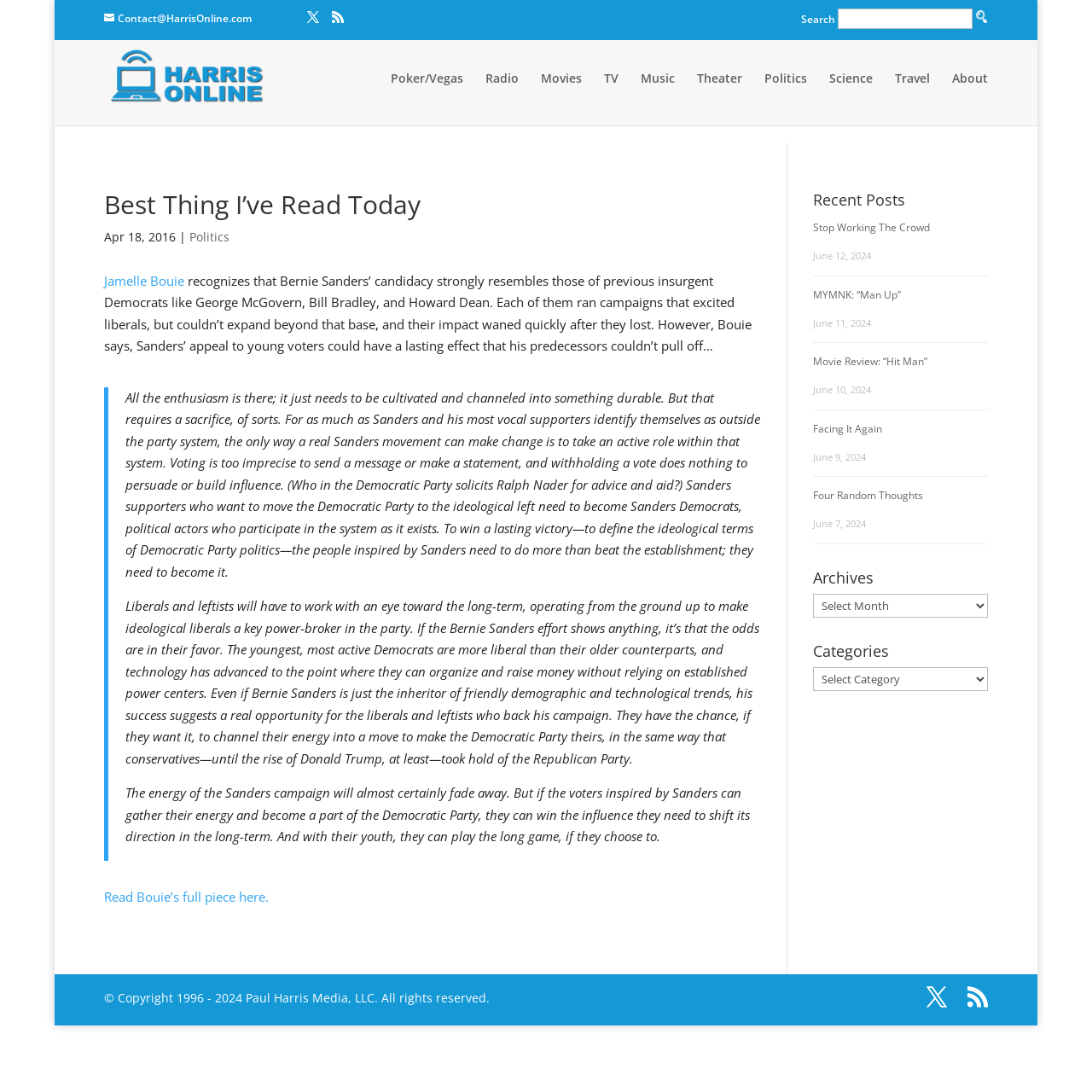What is the author of the article?
Refer to the image and provide a detailed answer to the question.

The author of the article can be determined by looking at the top-left corner of the webpage, where the website title 'Best Thing I’ve Read Today | Paul Harris Online' is displayed. This suggests that Paul Harris is the author of the article.